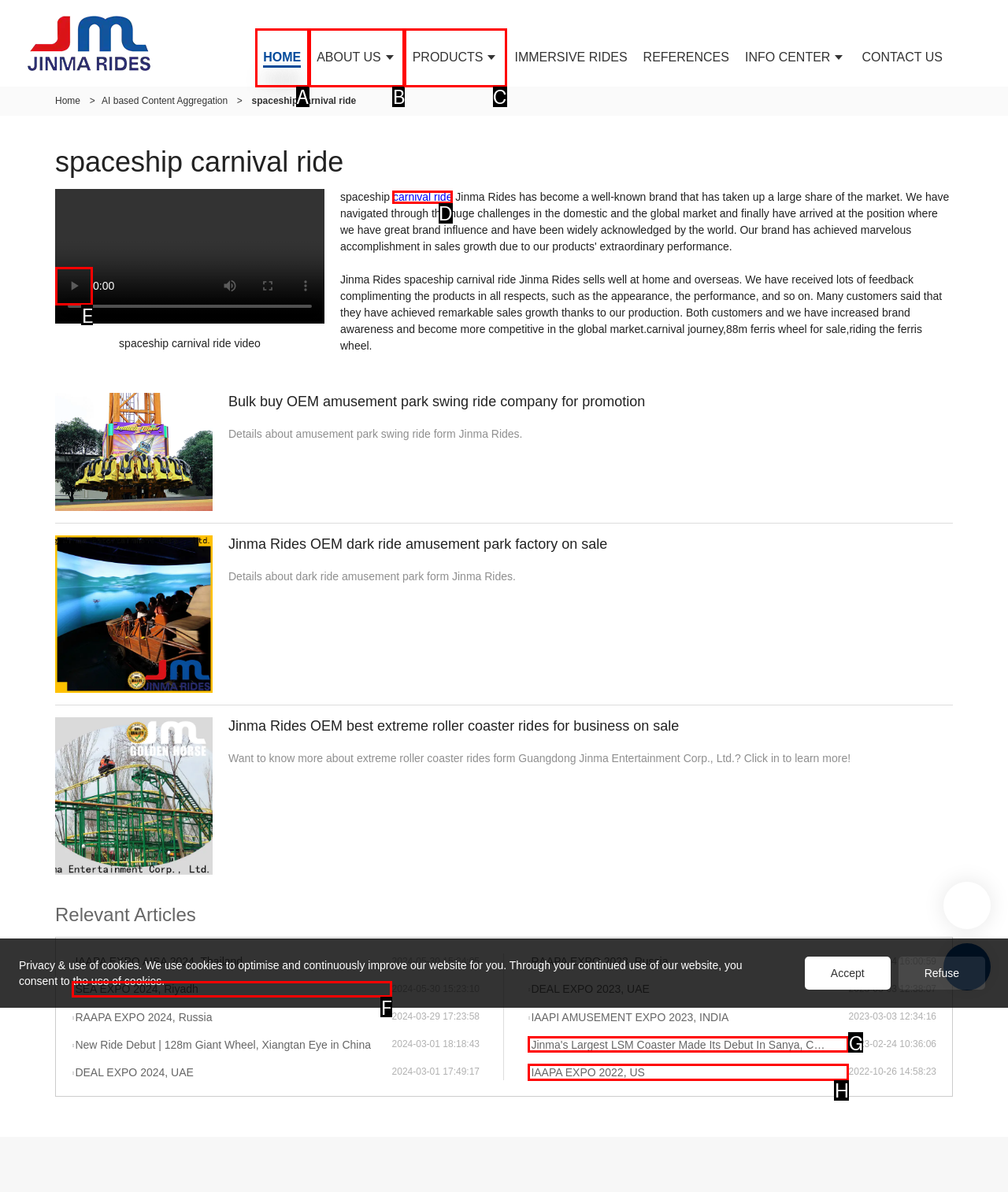Identify the letter of the option that should be selected to accomplish the following task: Play the video. Provide the letter directly.

E